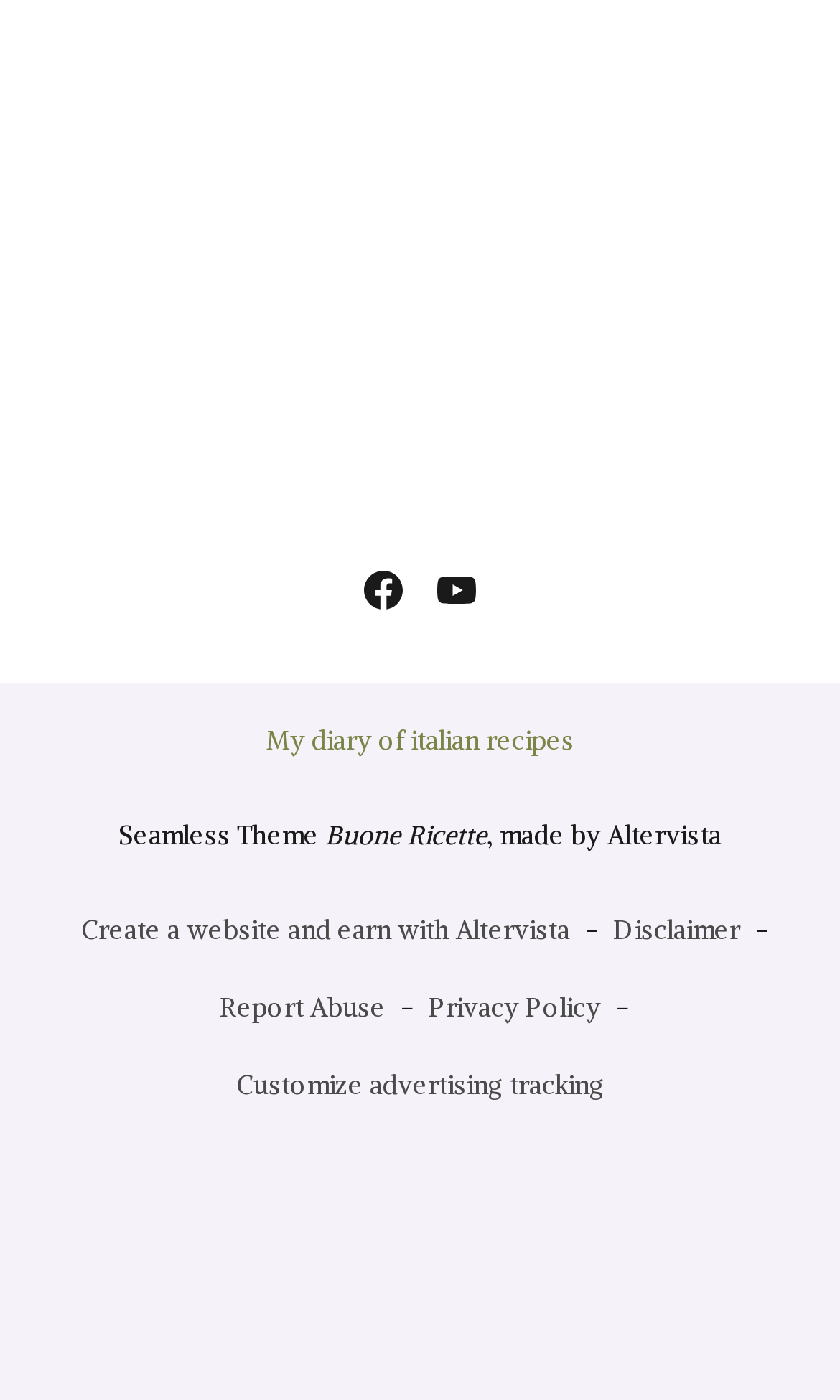With reference to the screenshot, provide a detailed response to the question below:
What is the theme of the website?

The theme of the website can be found in the StaticText element with the text 'Seamless Theme' located at [0.141, 0.585, 0.387, 0.608]. This element is a child of the Root Element and is positioned in the middle of the page, indicating that it is a descriptive text about the website.